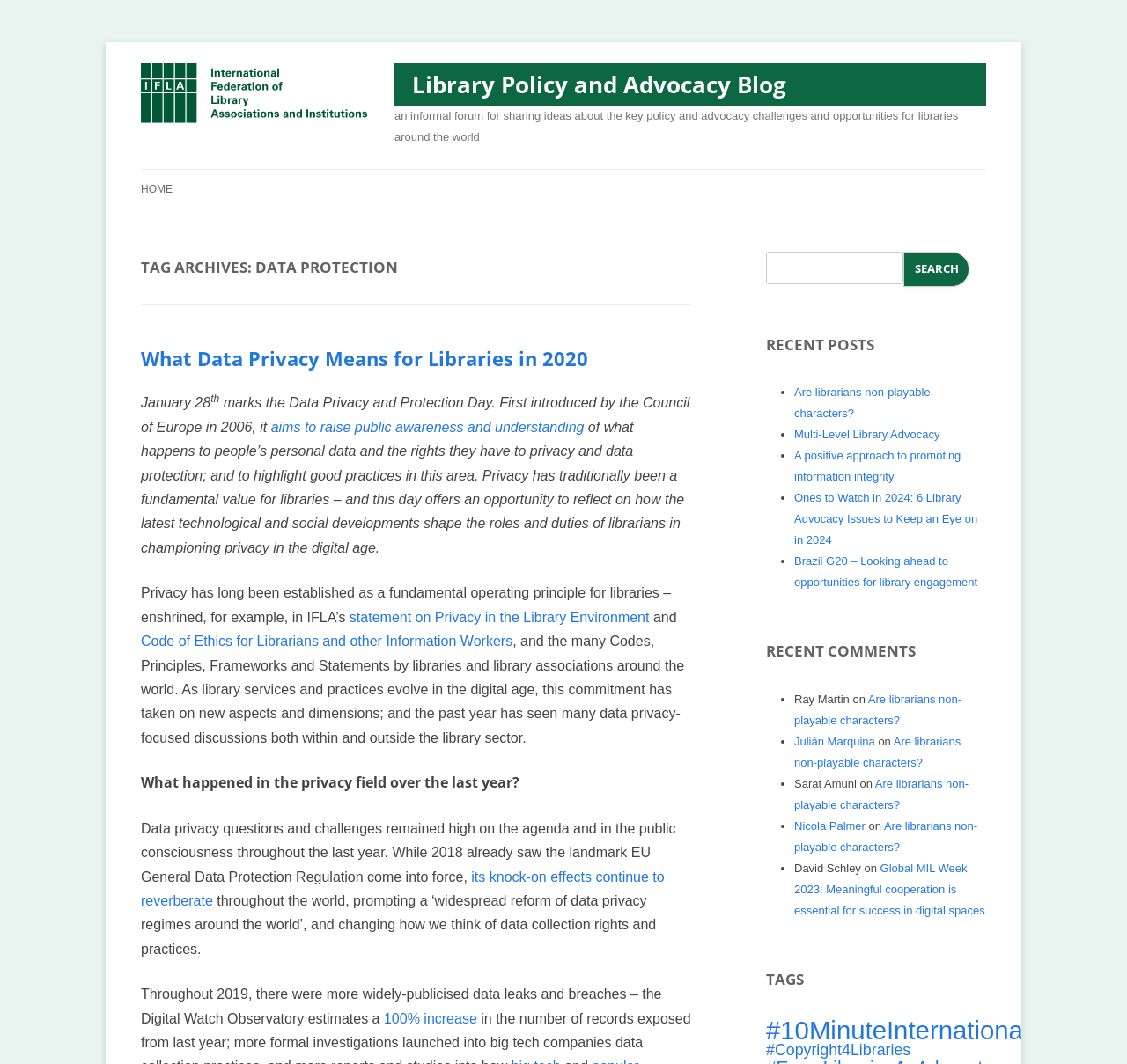Please determine the bounding box coordinates of the area that needs to be clicked to complete this task: 'Read the 'What Data Privacy Means for Libraries in 2020' article'. The coordinates must be four float numbers between 0 and 1, formatted as [left, top, right, bottom].

[0.125, 0.326, 0.522, 0.349]